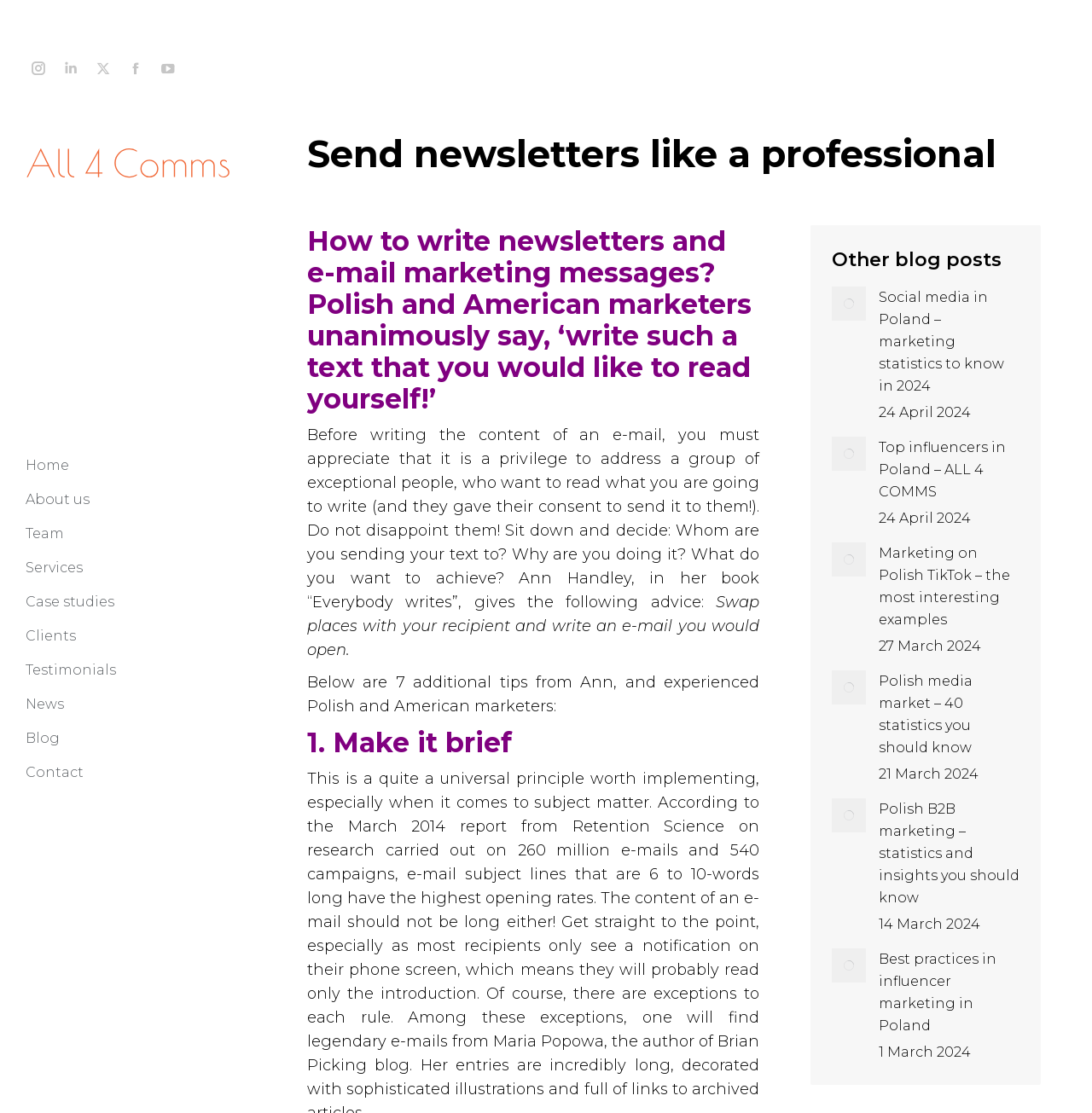Refer to the image and offer a detailed explanation in response to the question: What is the name of the company?

The company name can be found in the top-left corner of the webpage, where it is written as 'Send newsletters like a professional - ALL 4 COMMS'. This suggests that the webpage is related to ALL 4 COMMS, a company that provides services related to digital marketing.